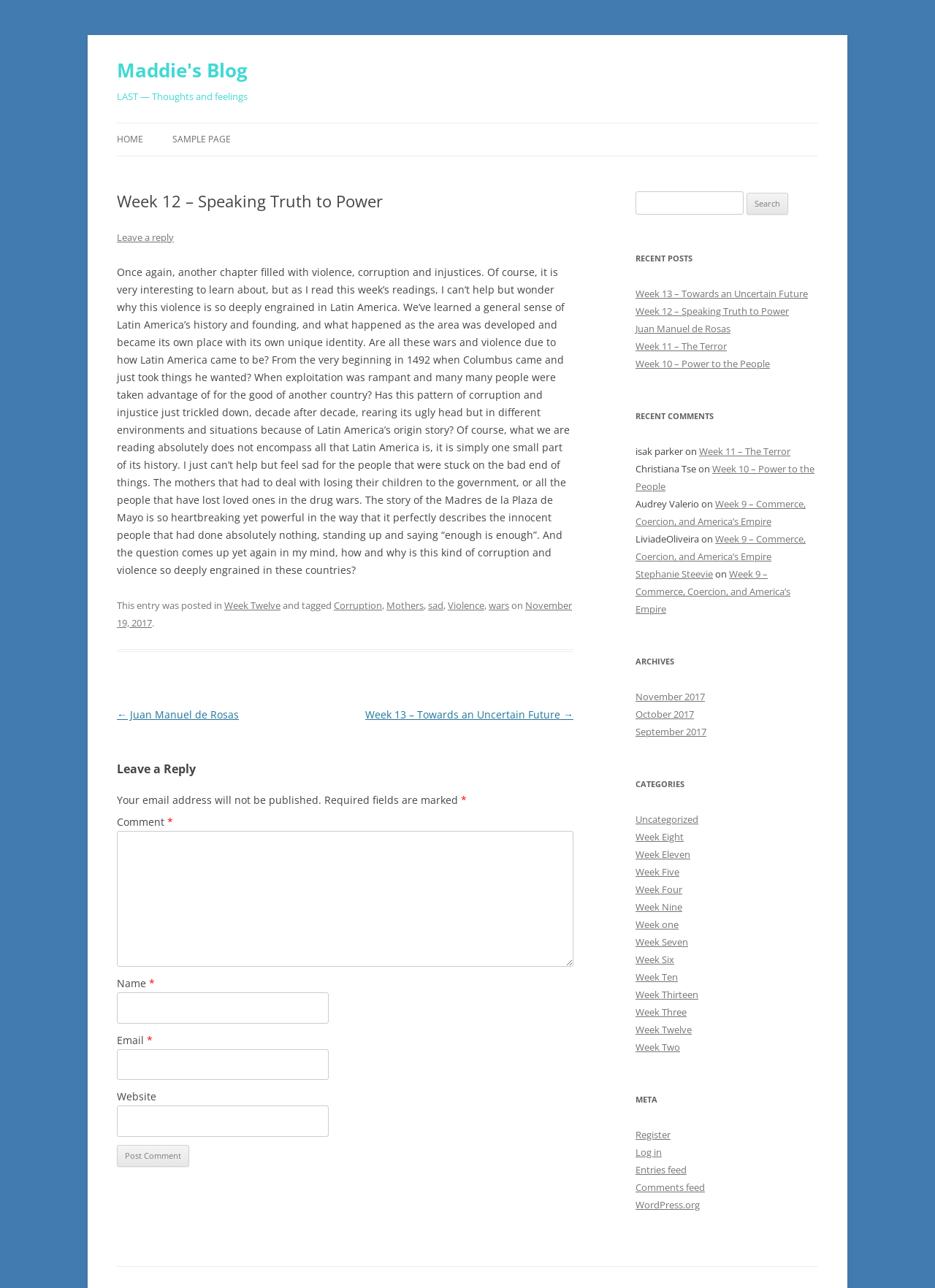Can you specify the bounding box coordinates for the region that should be clicked to fulfill this instruction: "visit the home page".

None